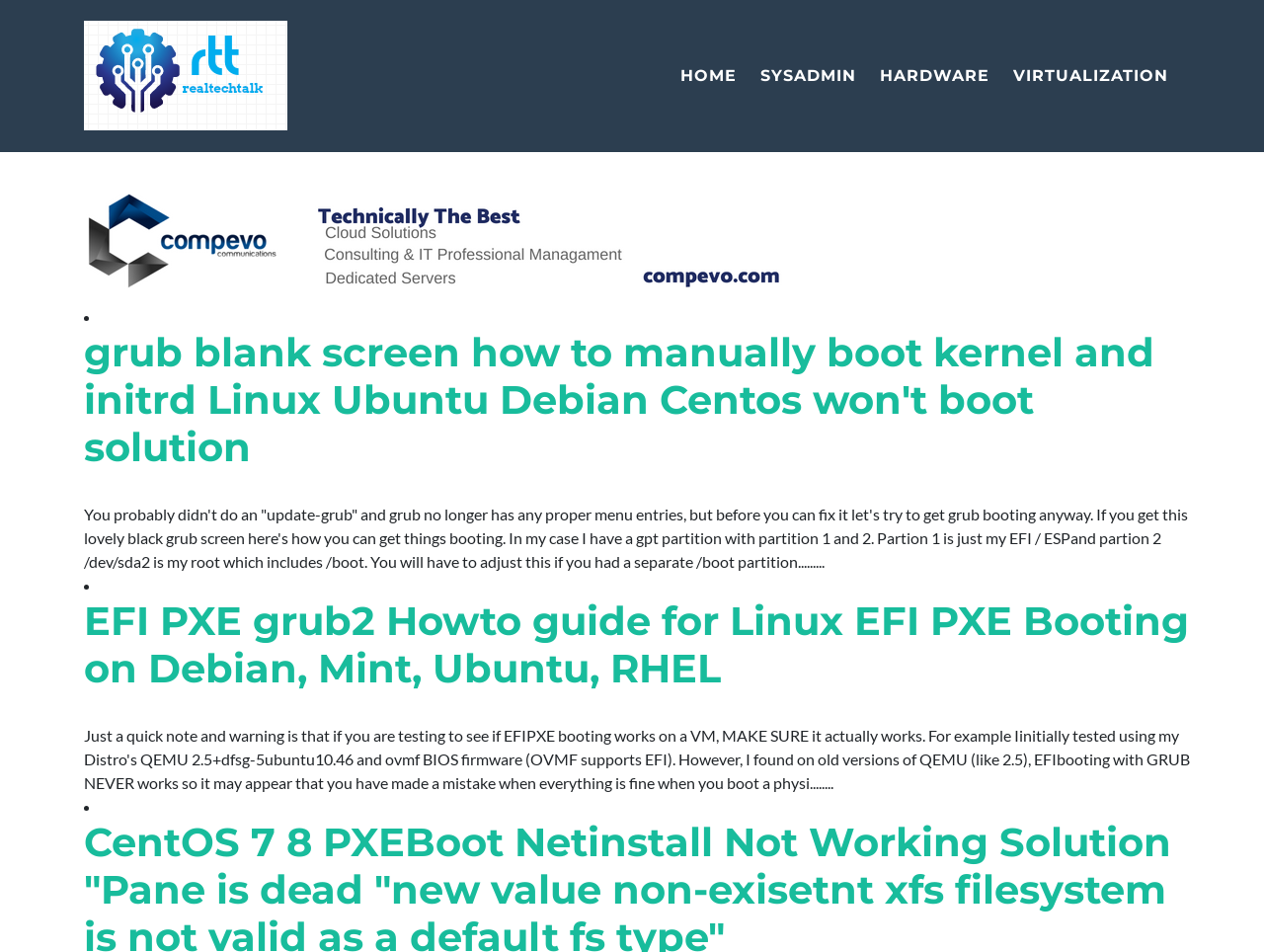What is the website about?
Look at the image and construct a detailed response to the question.

Based on the meta description and the content of the webpage, it appears that the website is a resource for IT professionals, providing information and guides on various IT-related topics.